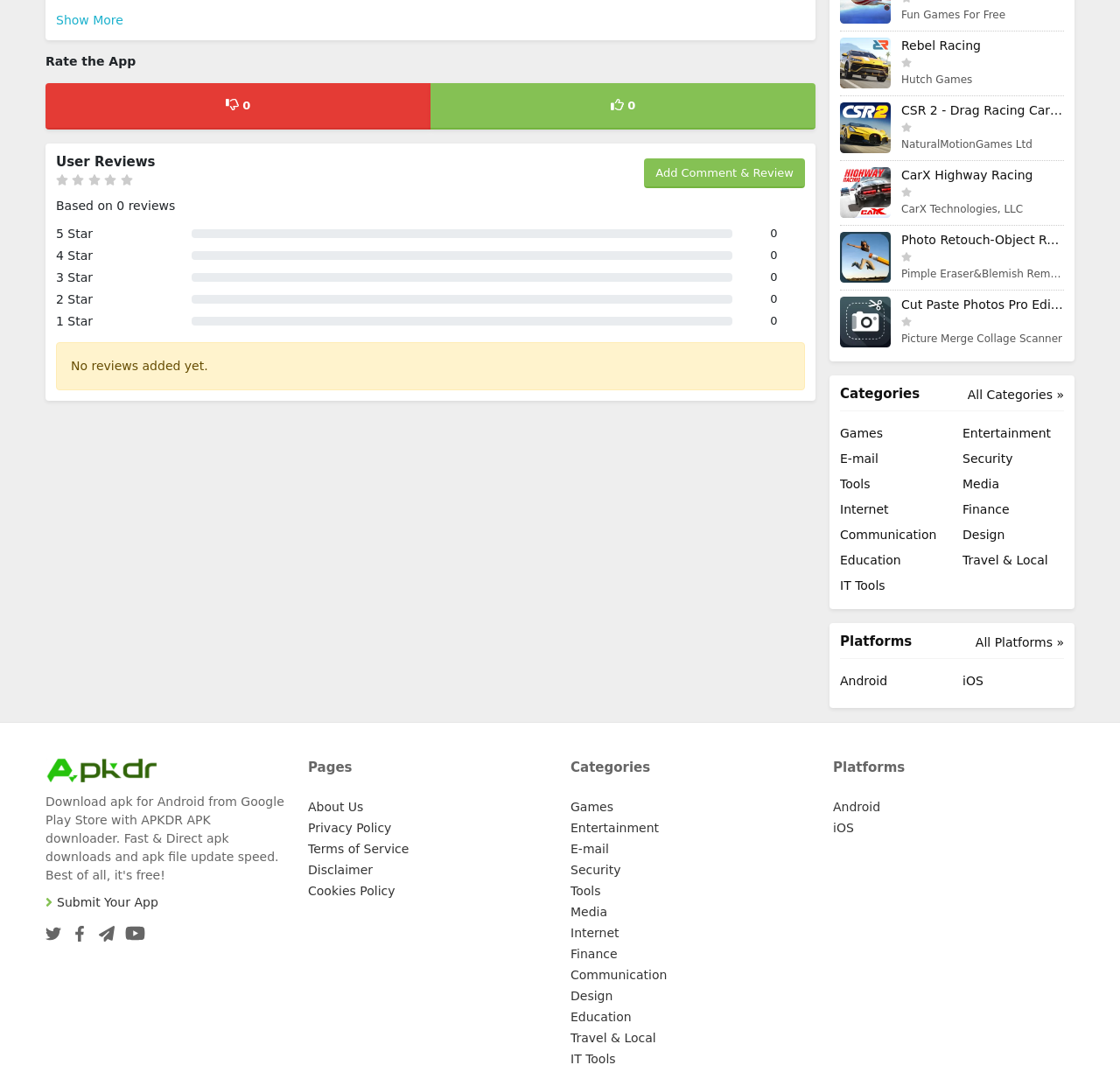Given the element description: "McCoy 431 Fall 2017", predict the bounding box coordinates of this UI element. The coordinates must be four float numbers between 0 and 1, given as [left, top, right, bottom].

None